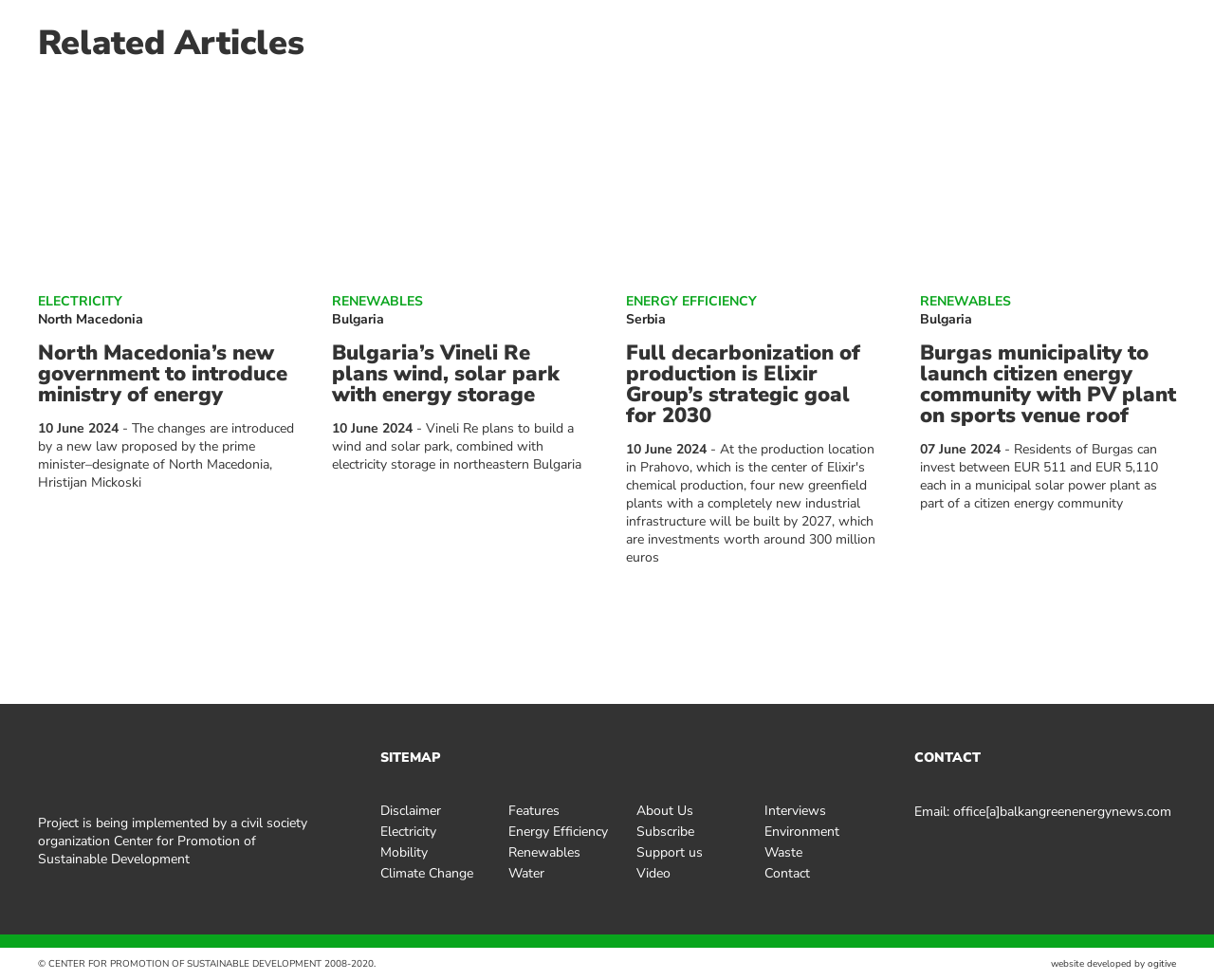Respond with a single word or short phrase to the following question: 
How many social media links are there in the footer?

4